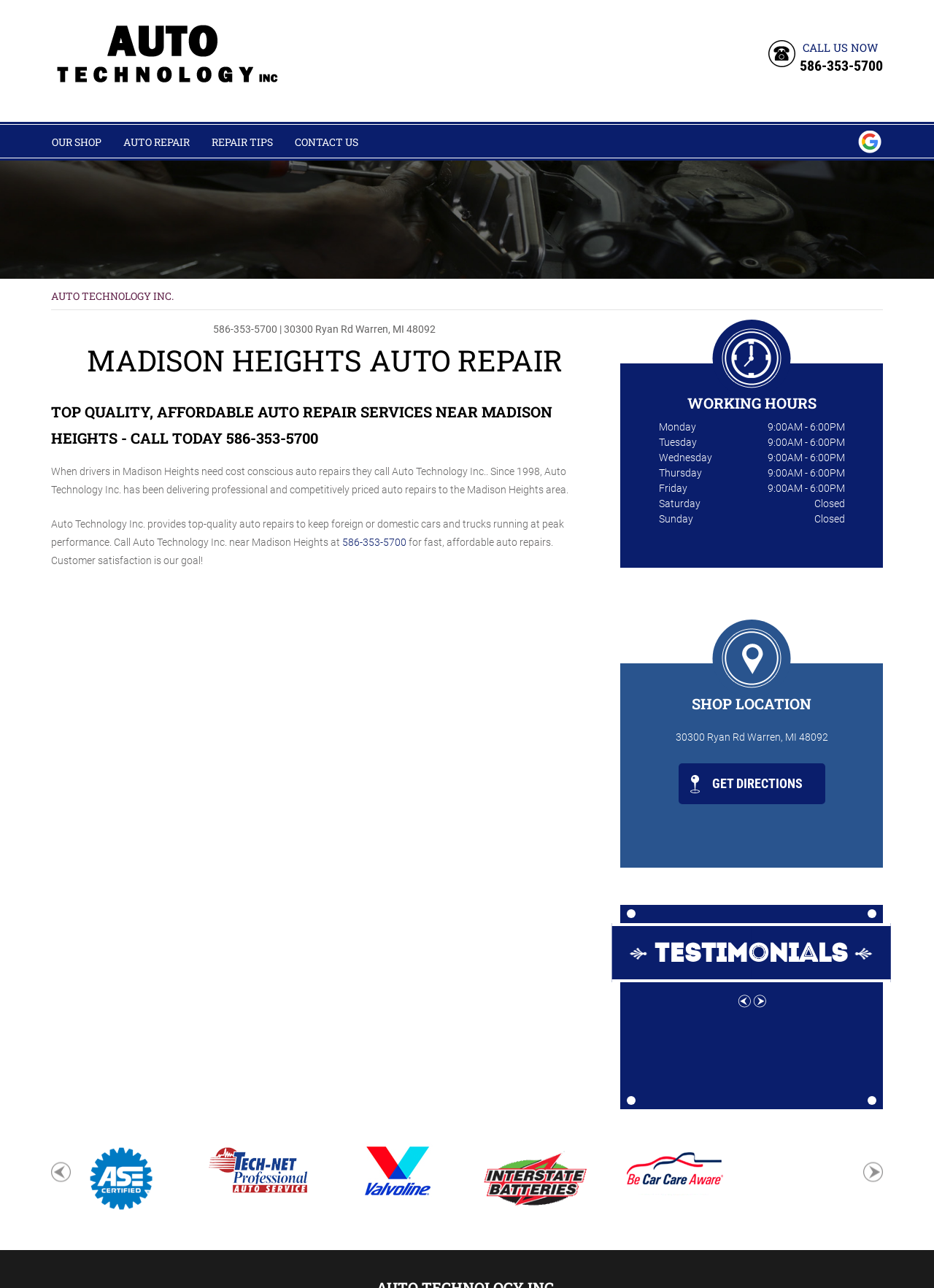Can you find the bounding box coordinates of the area I should click to execute the following instruction: "Learn more about AUTO REPAIR"?

[0.132, 0.105, 0.203, 0.116]